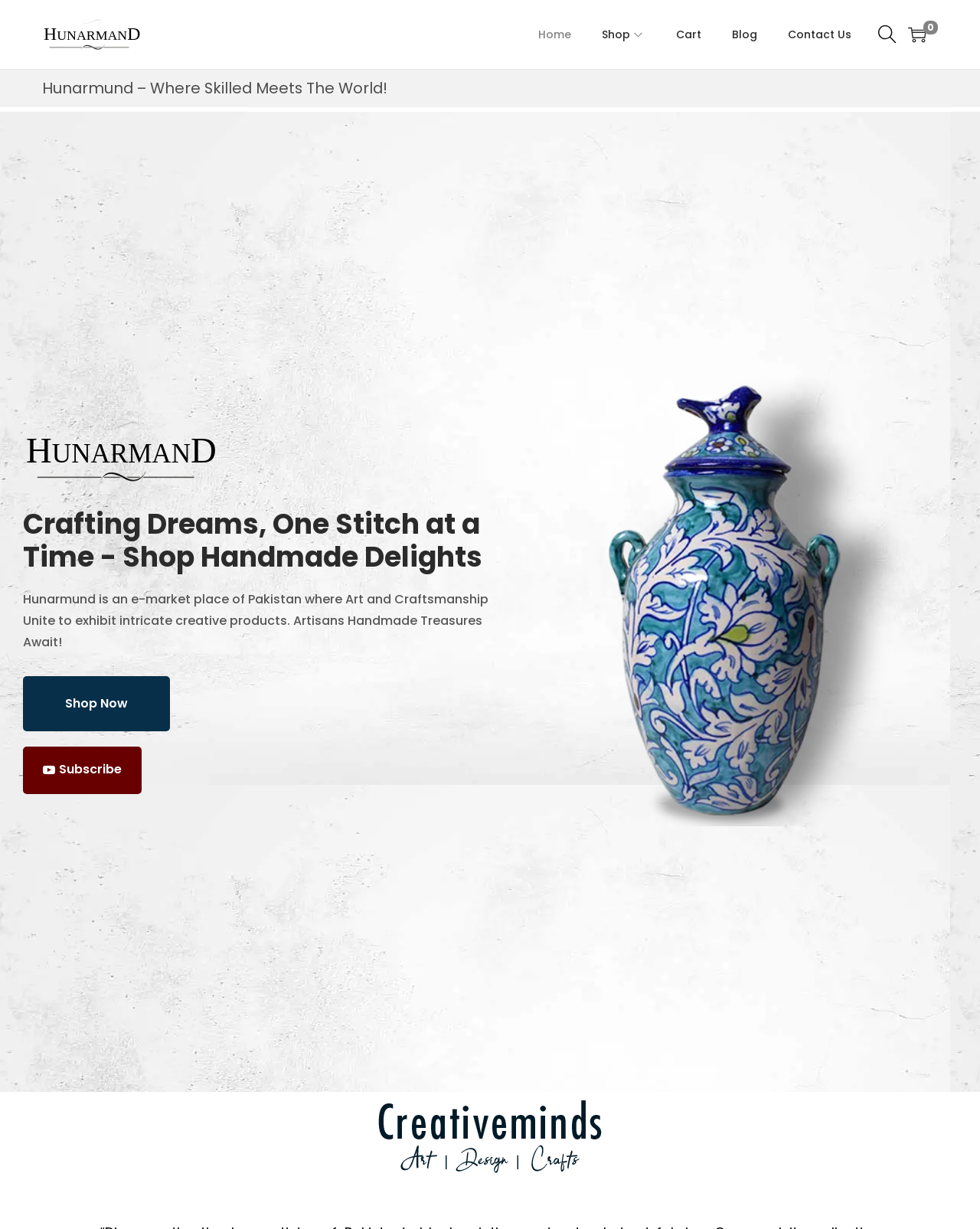What can be done by clicking 'Shop Now'?
Please answer the question with as much detail and depth as you can.

The 'Shop Now' link is a call-to-action that invites users to start shopping on the website. By clicking on it, users will likely be directed to a page where they can browse and purchase products.